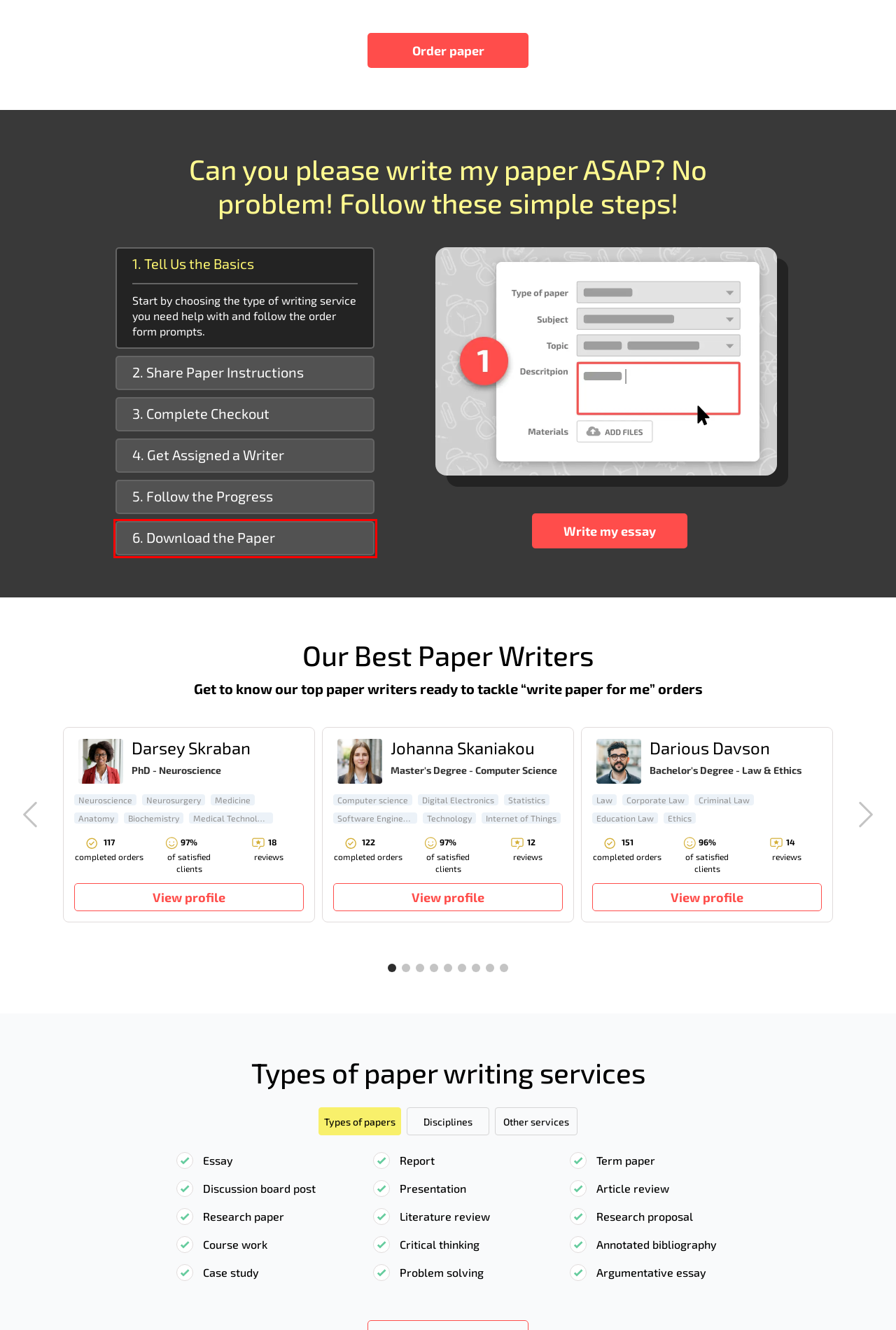You have a screenshot of a webpage with a UI element highlighted by a red bounding box. Use OCR to obtain the text within this highlighted area.

6. Download the Paper Preview the final draft and approve to download your high-quality essay or request a free revision.